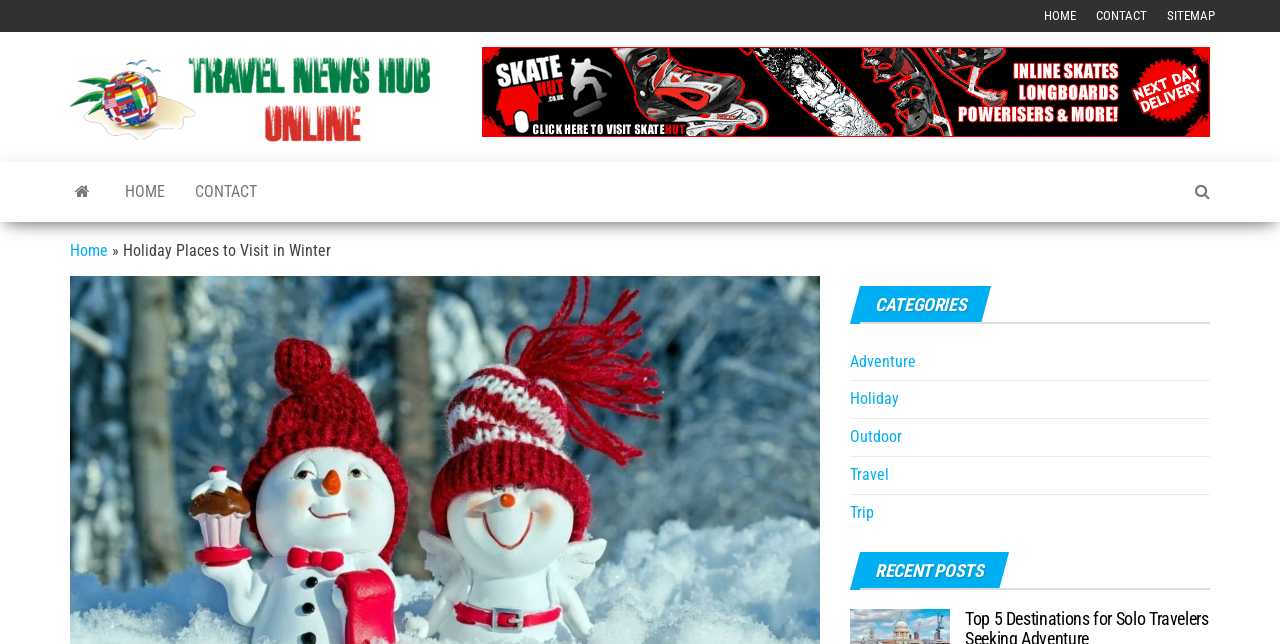Locate the bounding box coordinates of the clickable element to fulfill the following instruction: "go to home page". Provide the coordinates as four float numbers between 0 and 1 in the format [left, top, right, bottom].

[0.808, 0.0, 0.848, 0.05]